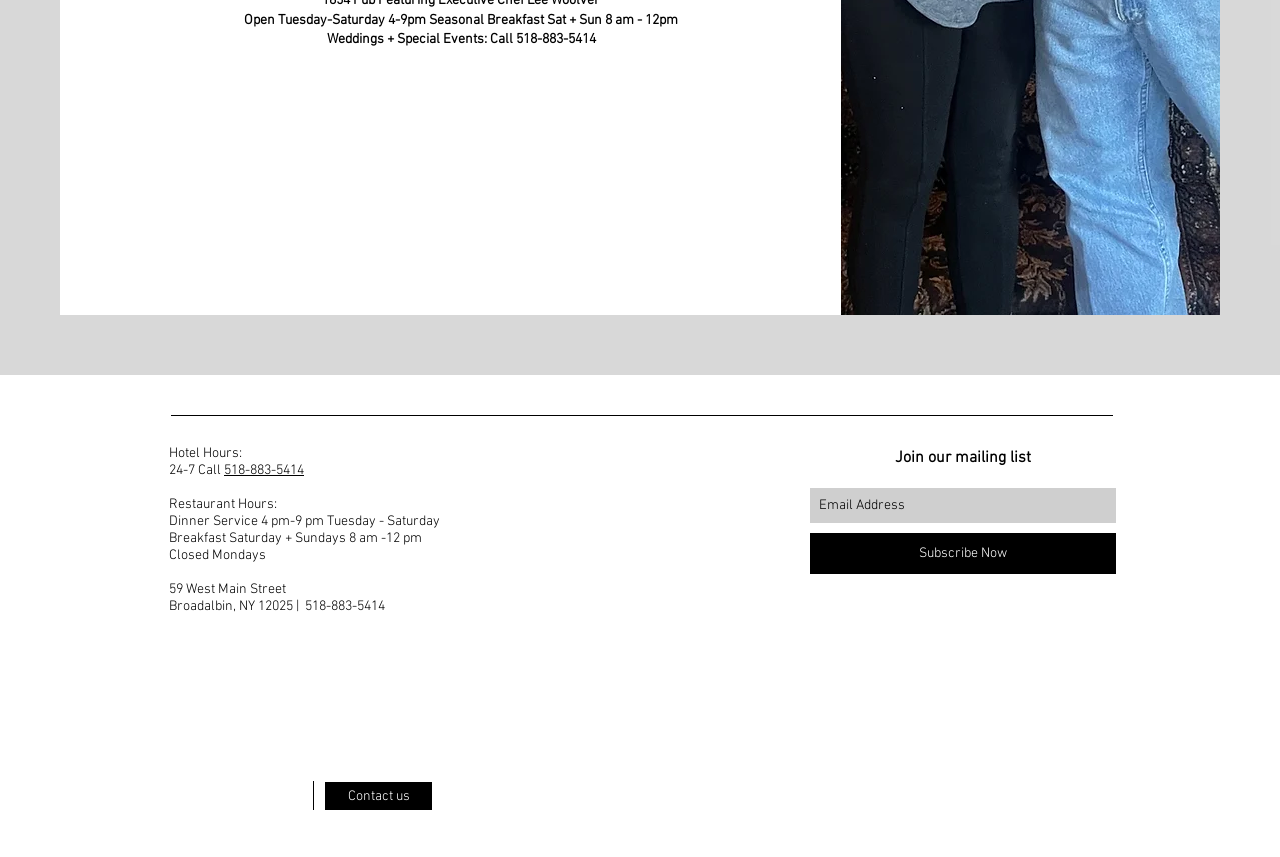What is the purpose of the textbox?
Please elaborate on the answer to the question with detailed information.

I found the answer by looking at the textbox with the label 'Email Address' and the button 'Subscribe Now', which suggests that the purpose of the textbox is to enter an email address to join a mailing list.